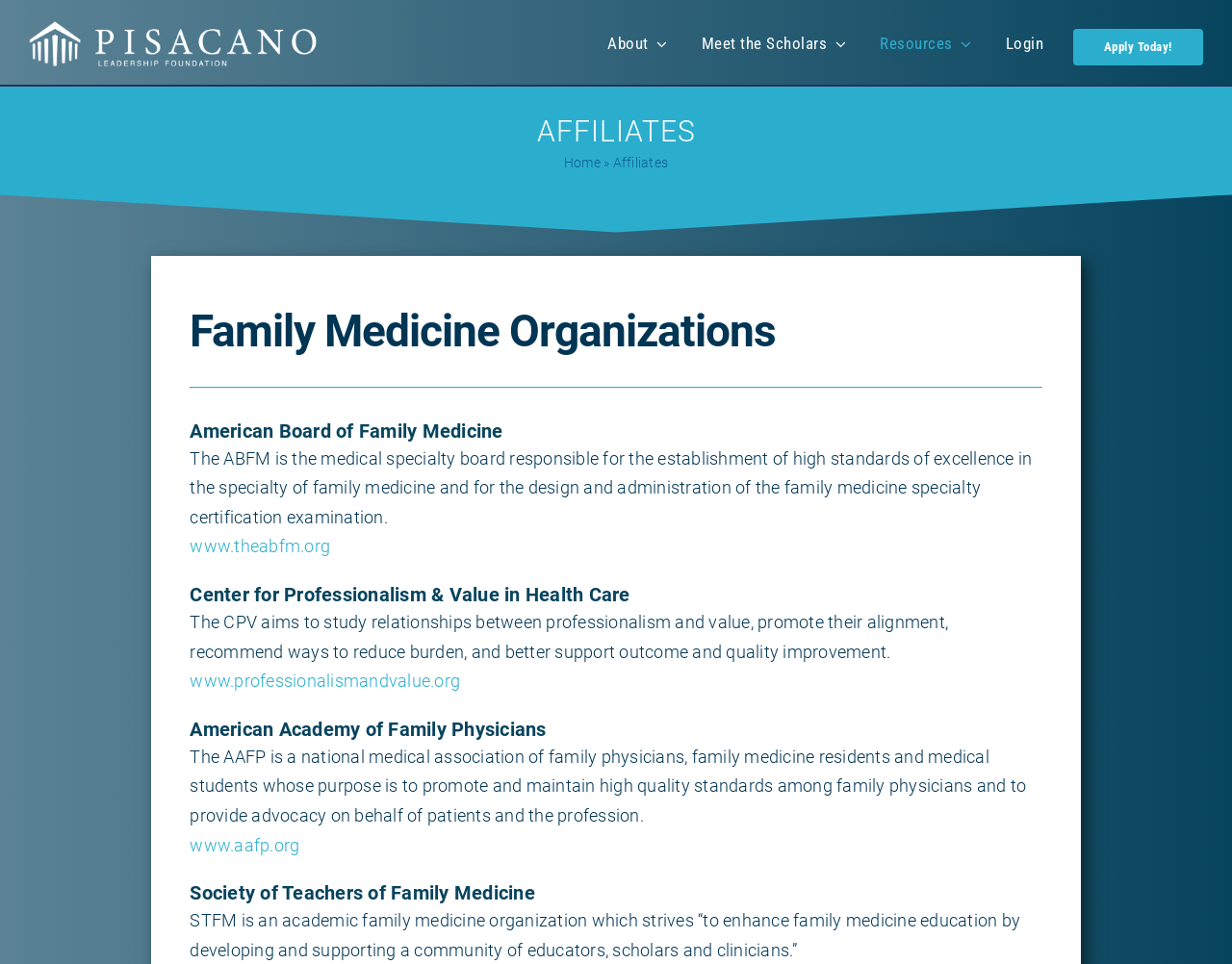Locate the primary headline on the webpage and provide its text.

Family Medicine Organizations